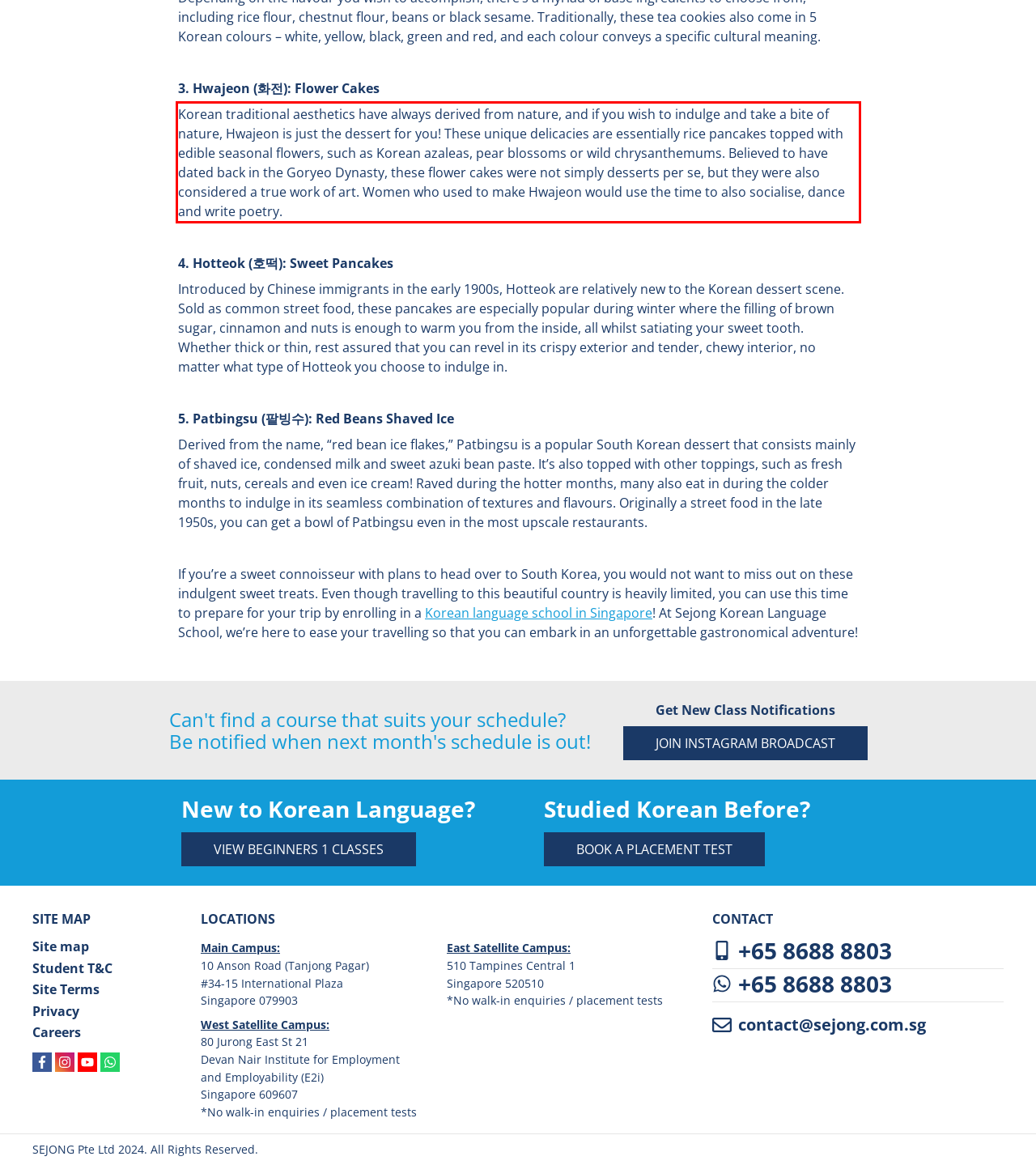The screenshot you have been given contains a UI element surrounded by a red rectangle. Use OCR to read and extract the text inside this red rectangle.

Korean traditional aesthetics have always derived from nature, and if you wish to indulge and take a bite of nature, Hwajeon is just the dessert for you! These unique delicacies are essentially rice pancakes topped with edible seasonal flowers, such as Korean azaleas, pear blossoms or wild chrysanthemums. Believed to have dated back in the Goryeo Dynasty, these flower cakes were not simply desserts per se, but they were also considered a true work of art. Women who used to make Hwajeon would use the time to also socialise, dance and write poetry.